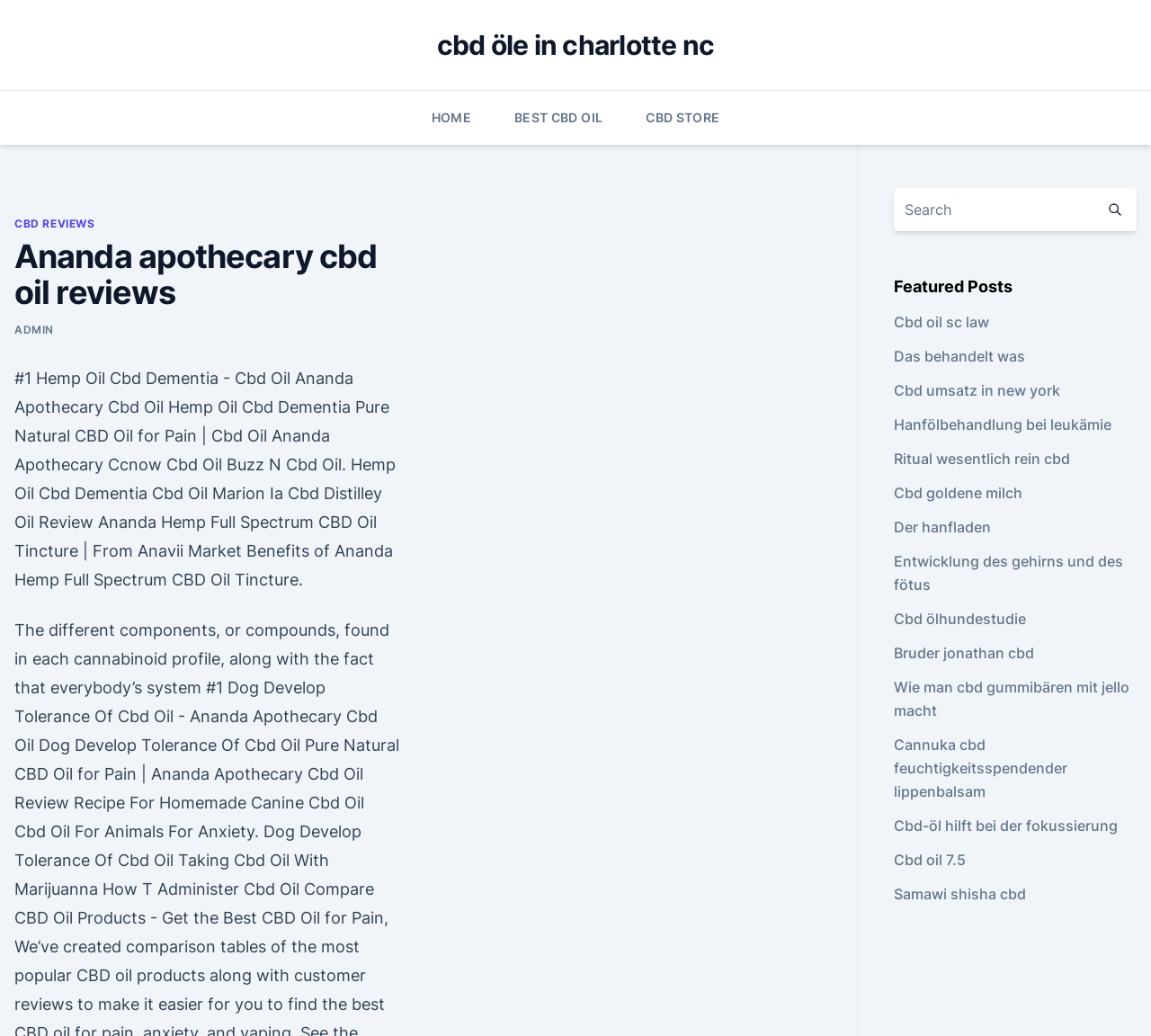How many links are there under the 'CBD STORE' section?
Look at the screenshot and give a one-word or phrase answer.

1